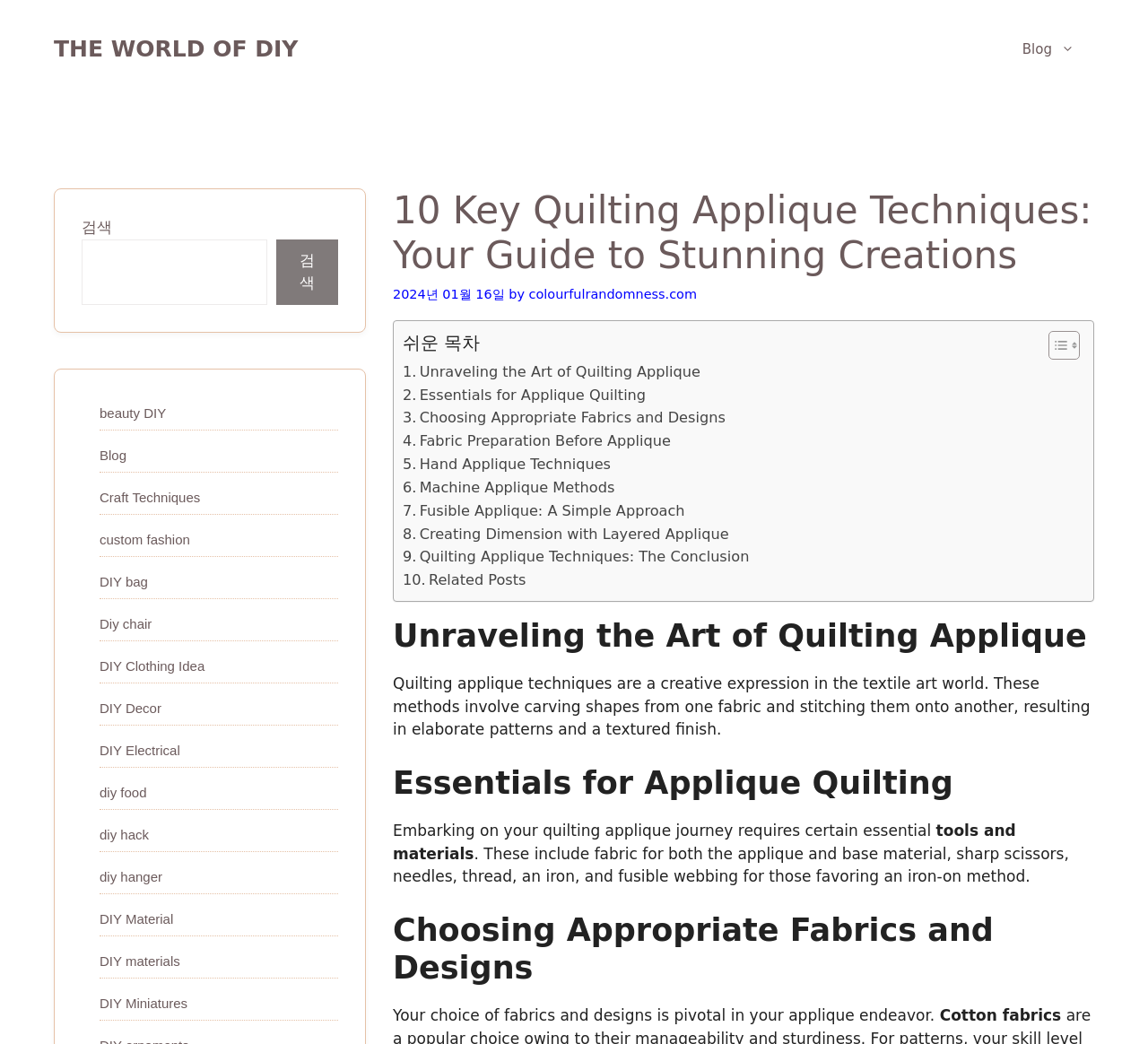Illustrate the webpage's structure and main components comprehensively.

This webpage is about quilting applique techniques, providing a comprehensive guide to creating stunning creations. At the top, there is a banner with a link to the website's name, "THE WORLD OF DIY", and a navigation menu with a link to the blog. Below the banner, there is a heading that reads "10 Key Quilting Applique Techniques: Your Guide to Stunning Creations" followed by the date "2024년 01월 16일" and the author's name, "colourfulrandomness.com".

The main content is divided into sections, each with a heading and a brief description. The first section is "Unraveling the Art of Quilting Applique", which provides an introduction to quilting applique techniques. The second section is "Essentials for Applique Quilting", which lists the necessary tools and materials for quilting applique. The subsequent sections cover topics such as choosing appropriate fabrics and designs, fabric preparation, hand and machine applique techniques, fusible applique, and creating dimension with layered applique.

On the right side of the page, there is a table of contents with links to each section, allowing users to easily navigate the content. There are also several links to related posts at the bottom of the page.

In the top-right corner, there is a search bar with a button to search the website. Below the search bar, there are several links to other categories on the website, including beauty DIY, craft techniques, custom fashion, and more.